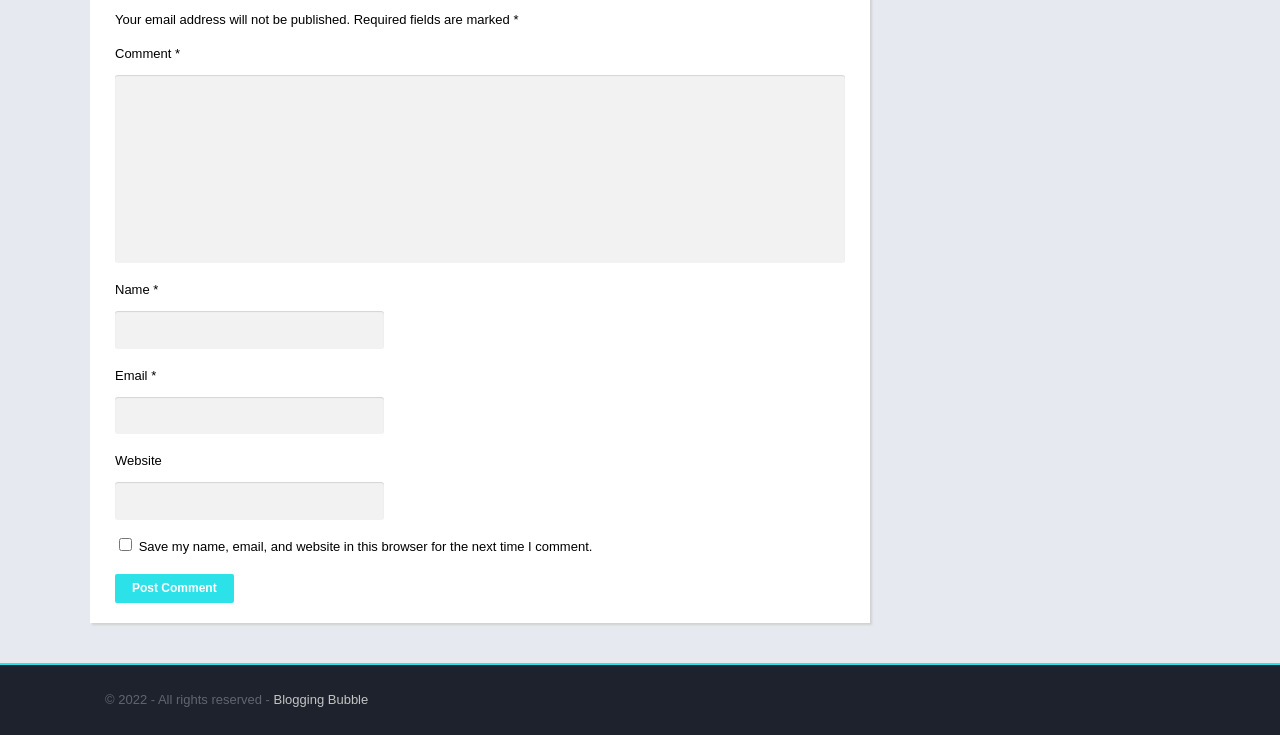Please answer the following question using a single word or phrase: 
What is the name of the website mentioned at the bottom?

Blogging Bubble